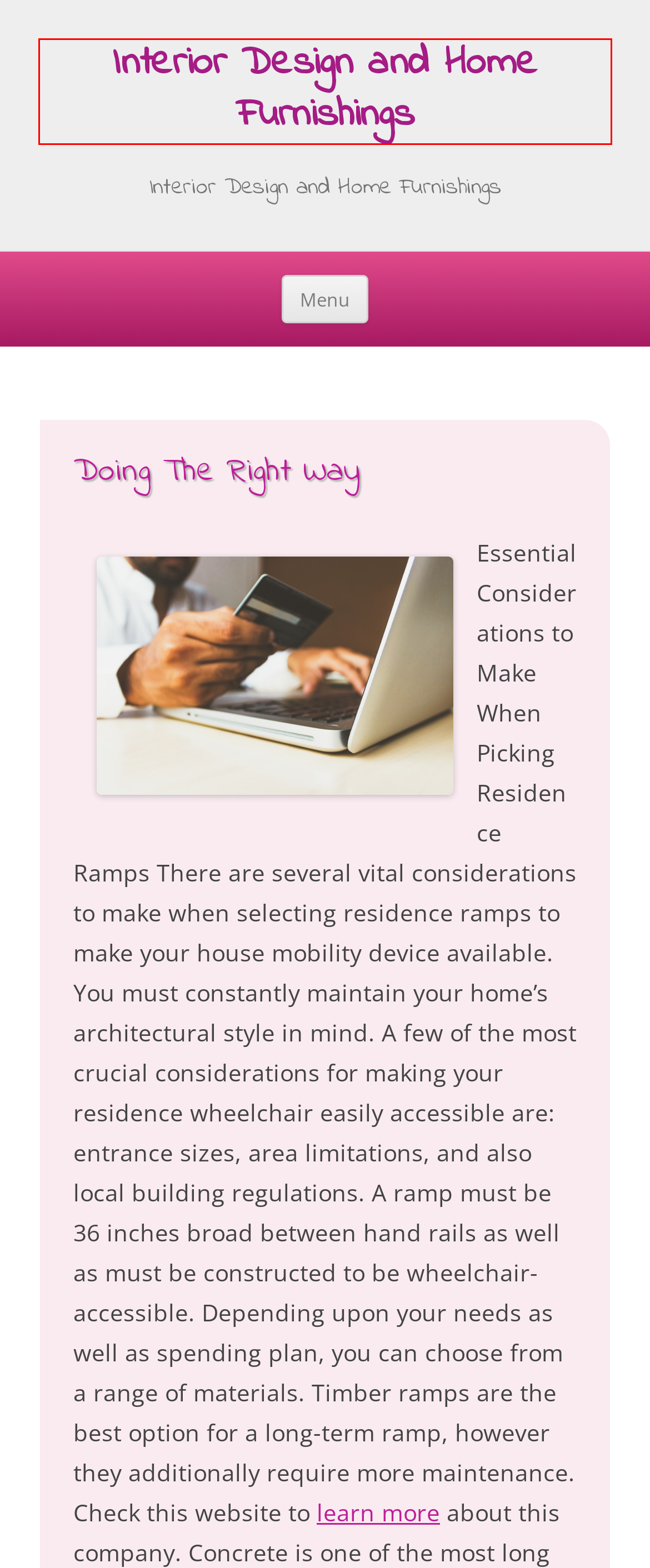You have a screenshot of a webpage with a red bounding box around an element. Identify the webpage description that best fits the new page that appears after clicking the selected element in the red bounding box. Here are the candidates:
A. Getting Down To Basics with « Interior Design and Home Furnishings
B. A Simple Plan: « Interior Design and Home Furnishings
C. Why  Aren’t As Bad As You Think « Interior Design and Home Furnishings
D. The Beginner’s Guide to « Interior Design and Home Furnishings
E. Interior Design and Home Furnishings « Interior Design and Home Furnishings
F. Software « Interior Design and Home Furnishings
G. Health Care & Medical « Interior Design and Home Furnishings
H. Pets & Animals « Interior Design and Home Furnishings

E